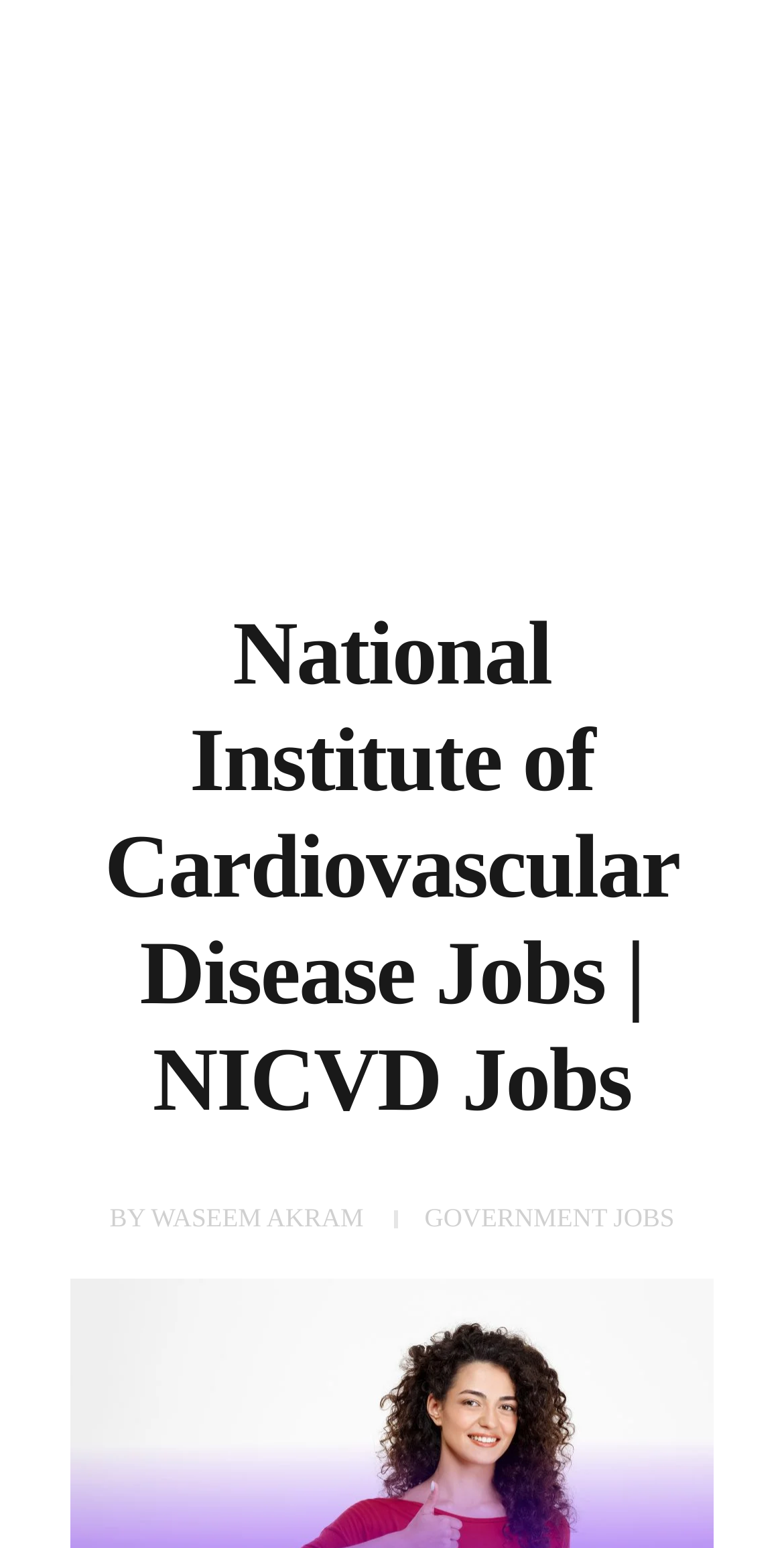What is the BPS scale of the job?
Answer the question in a detailed and comprehensive manner.

I inferred the answer by understanding the context of the webpage, which is about job announcements, and the meta description mentioning 'Chief Operating Officer BPS-19'.